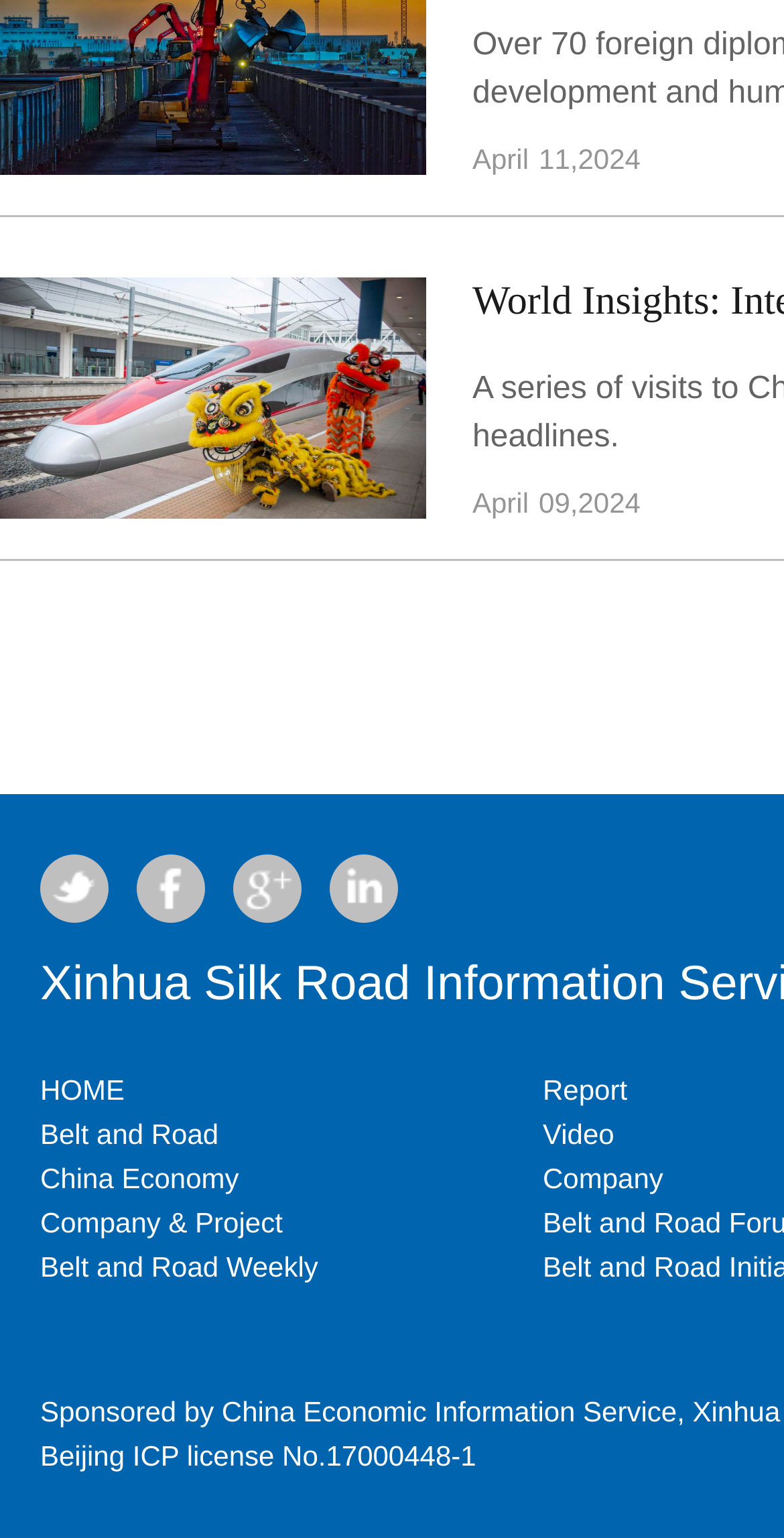What is the first menu item?
Please look at the screenshot and answer using one word or phrase.

HOME